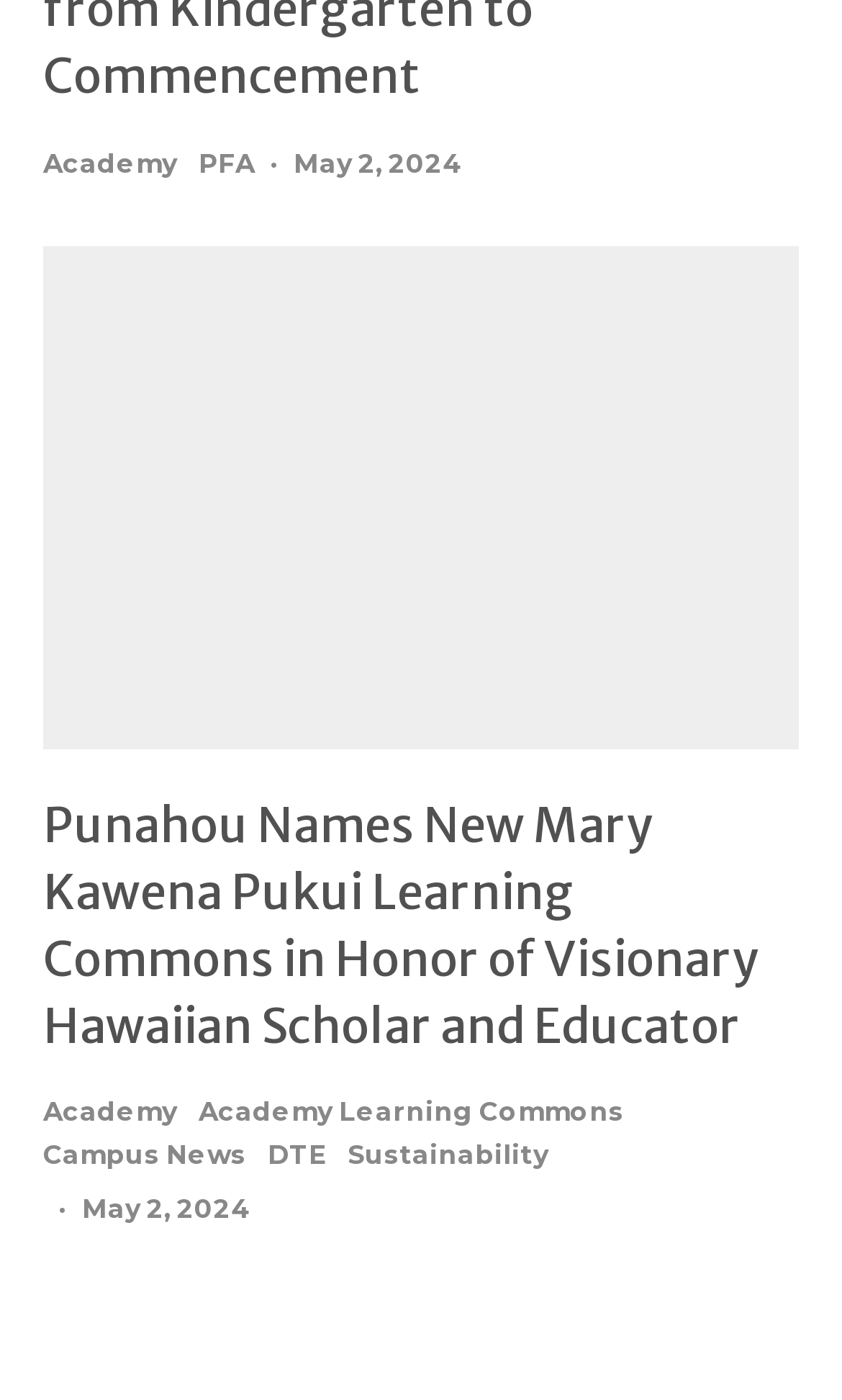Provide the bounding box coordinates of the section that needs to be clicked to accomplish the following instruction: "read article title."

[0.051, 0.535, 0.949, 0.756]